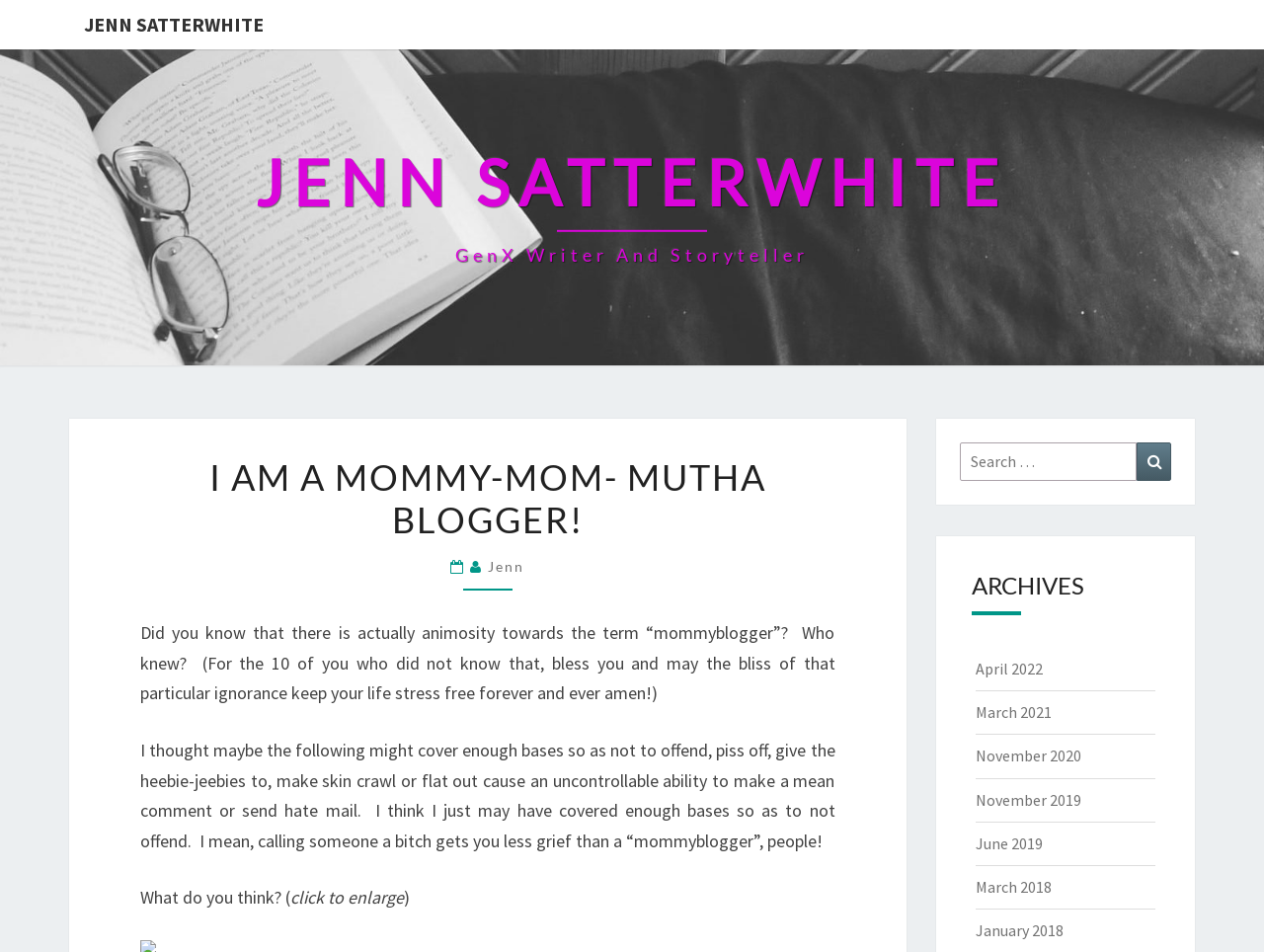Find the bounding box coordinates for the area you need to click to carry out the instruction: "Create a backup file". The coordinates should be four float numbers between 0 and 1, indicated as [left, top, right, bottom].

None